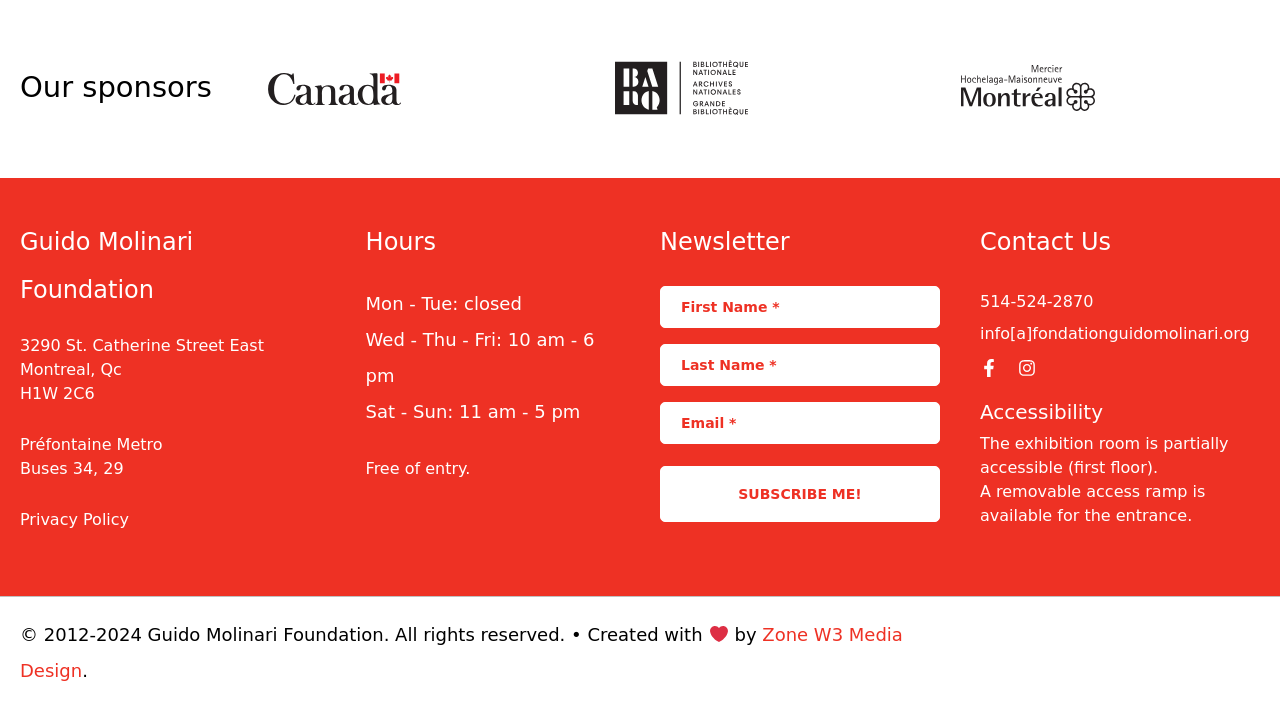Given the following UI element description: "name="input_5" placeholder="Email *"", find the bounding box coordinates in the webpage screenshot.

[0.516, 0.567, 0.734, 0.626]